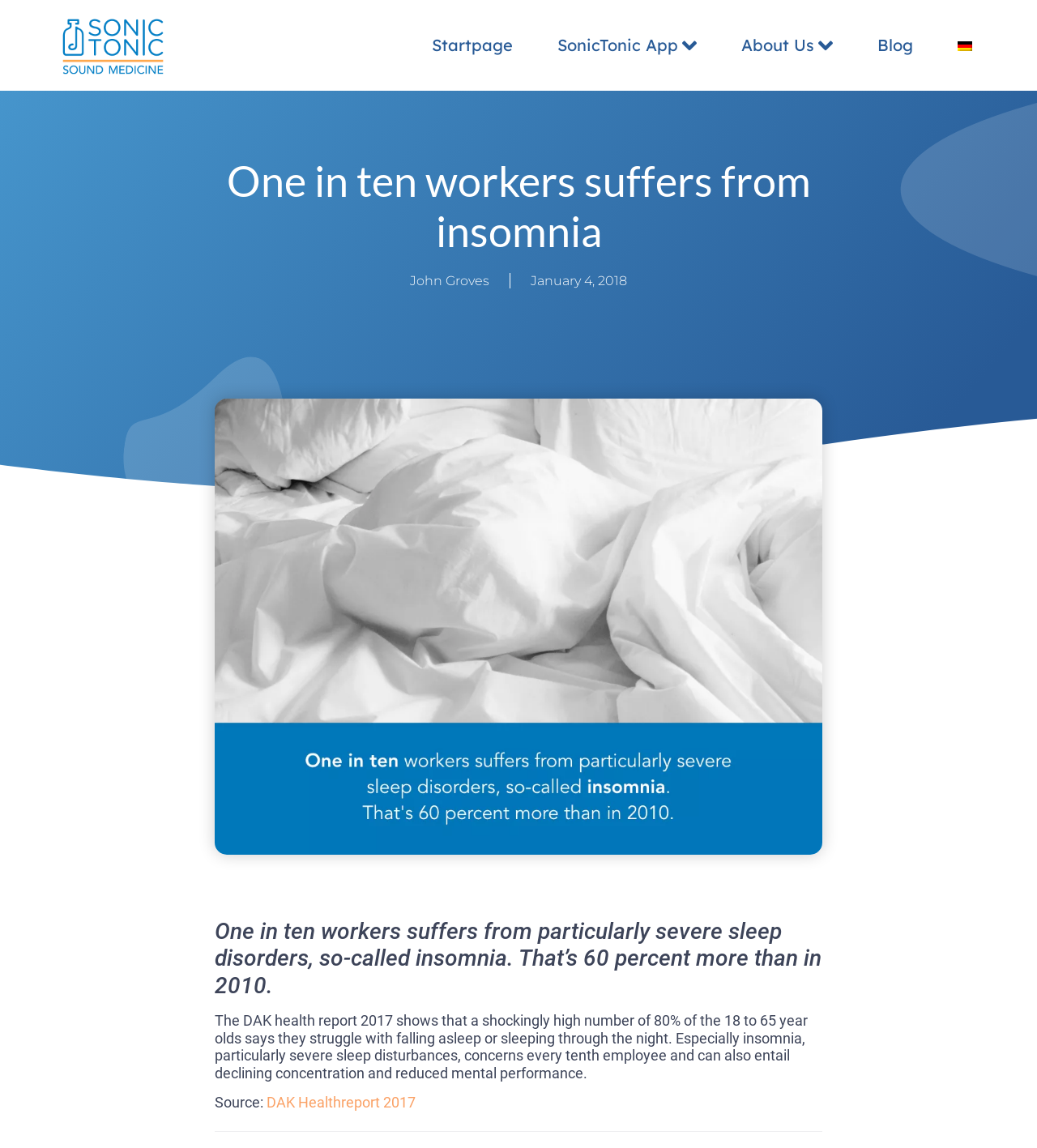Could you locate the bounding box coordinates for the section that should be clicked to accomplish this task: "Visit the Blog".

[0.846, 0.029, 0.88, 0.05]